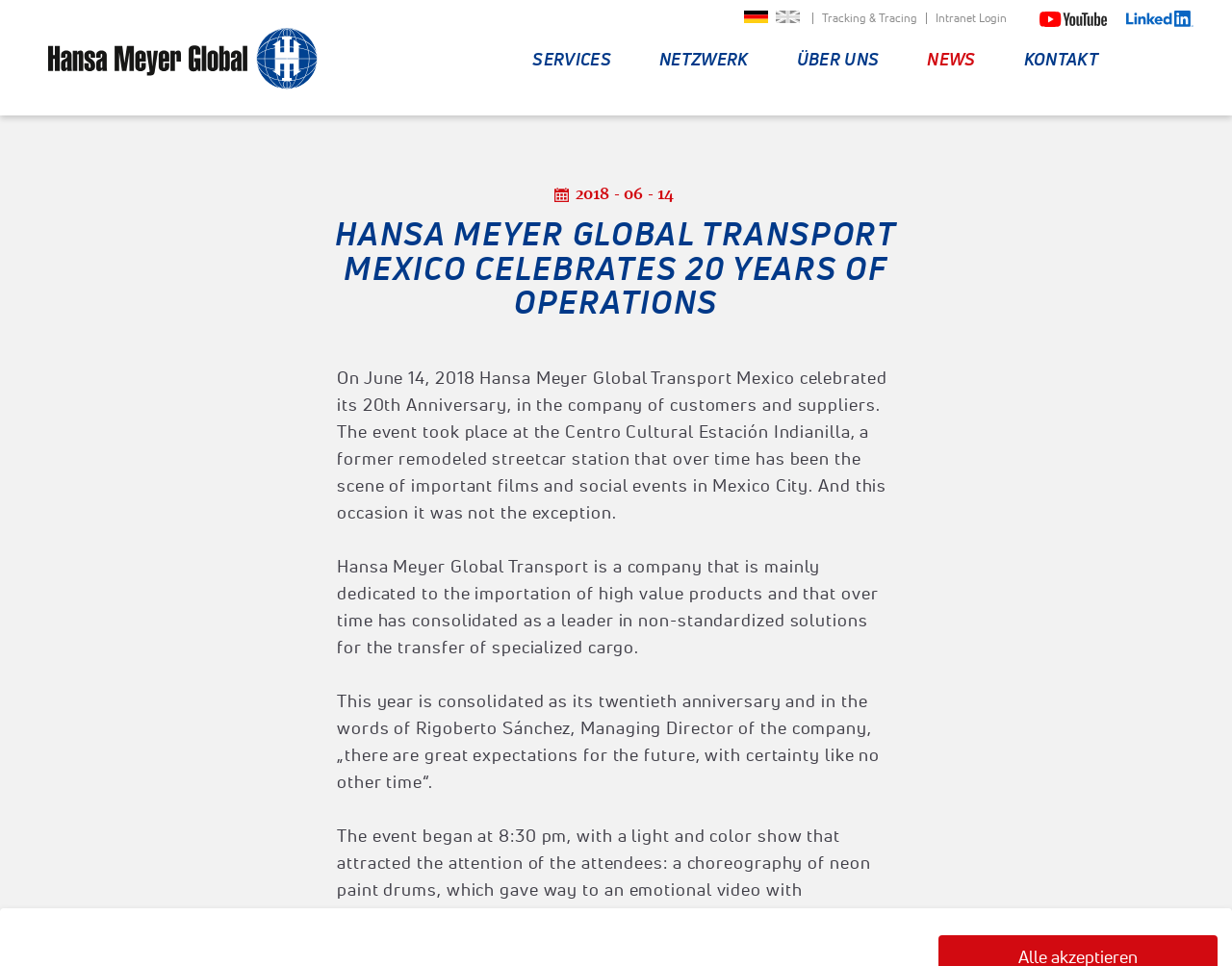Return the bounding box coordinates of the UI element that corresponds to this description: "aria-label="Black Instagram Icon"". The coordinates must be given as four float numbers in the range of 0 and 1, [left, top, right, bottom].

None